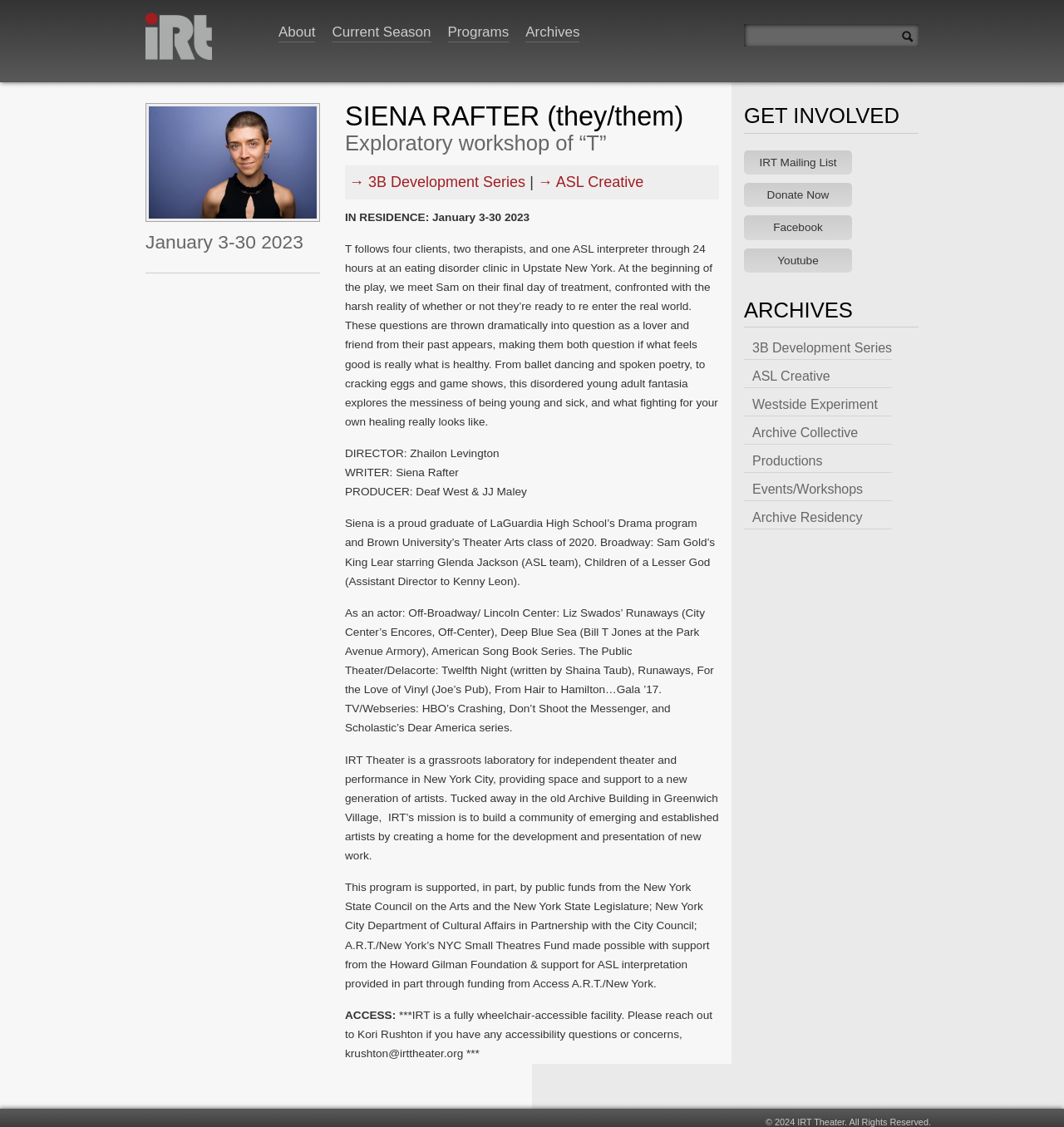Determine the main text heading of the webpage and provide its content.

SIENA RAFTER (they/them)